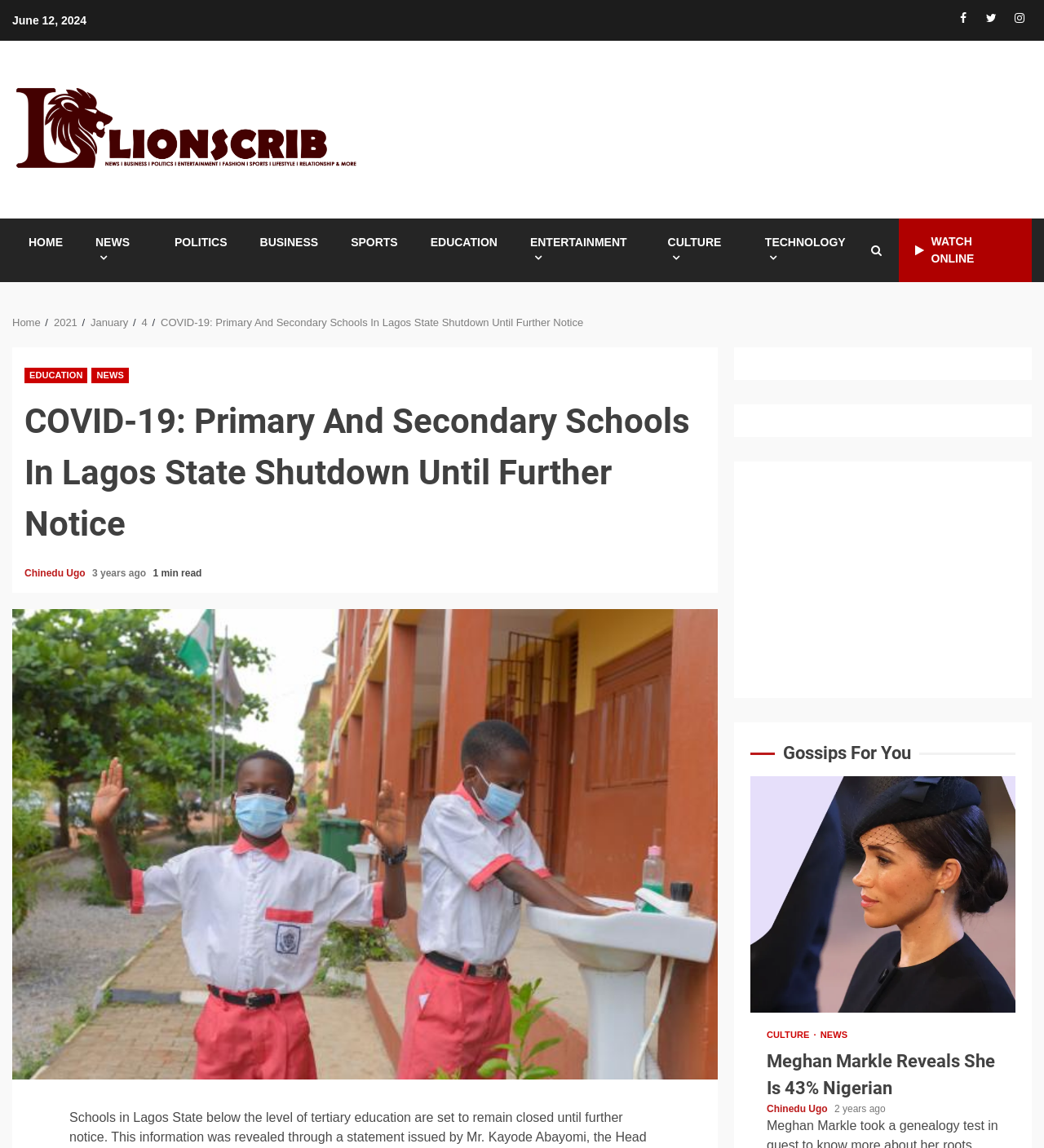Refer to the element description Chinedu Ugo and identify the corresponding bounding box in the screenshot. Format the coordinates as (top-left x, top-left y, bottom-right x, bottom-right y) with values in the range of 0 to 1.

[0.023, 0.494, 0.084, 0.504]